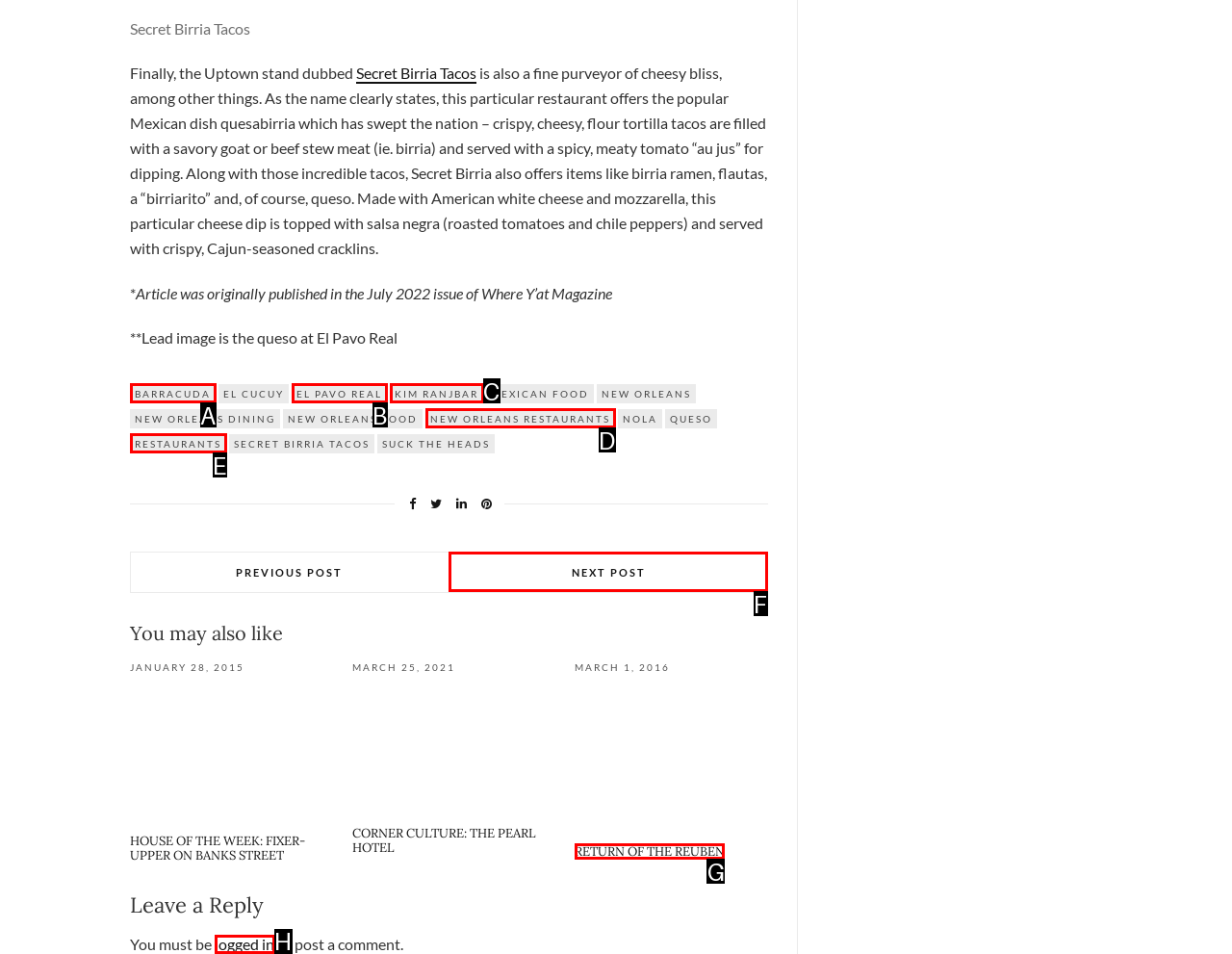For the task: Click on the link to read about Return of the Reuben, identify the HTML element to click.
Provide the letter corresponding to the right choice from the given options.

G